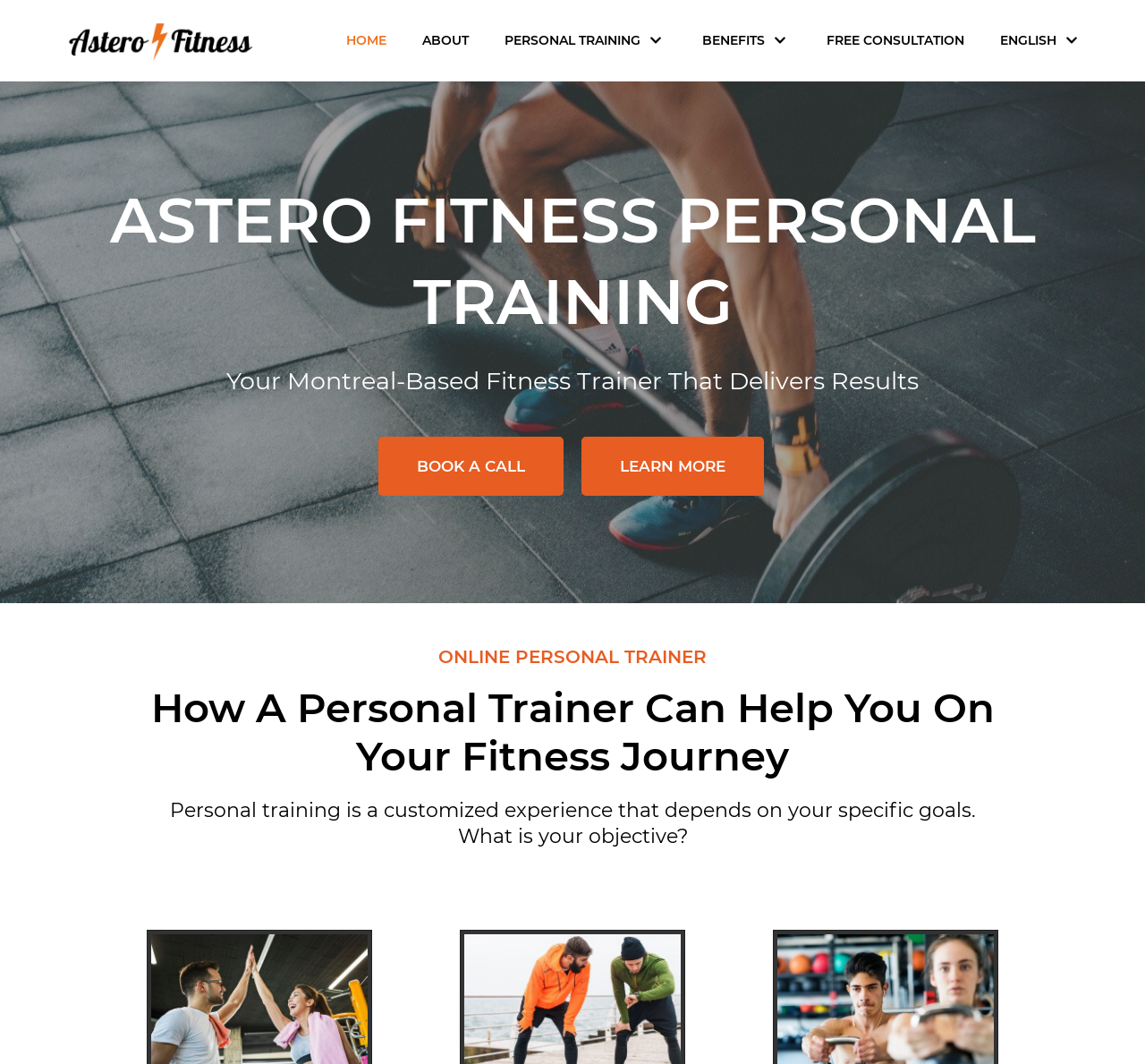Provide the bounding box coordinates of the HTML element this sentence describes: "Personal Training". The bounding box coordinates consist of four float numbers between 0 and 1, i.e., [left, top, right, bottom].

[0.441, 0.028, 0.582, 0.049]